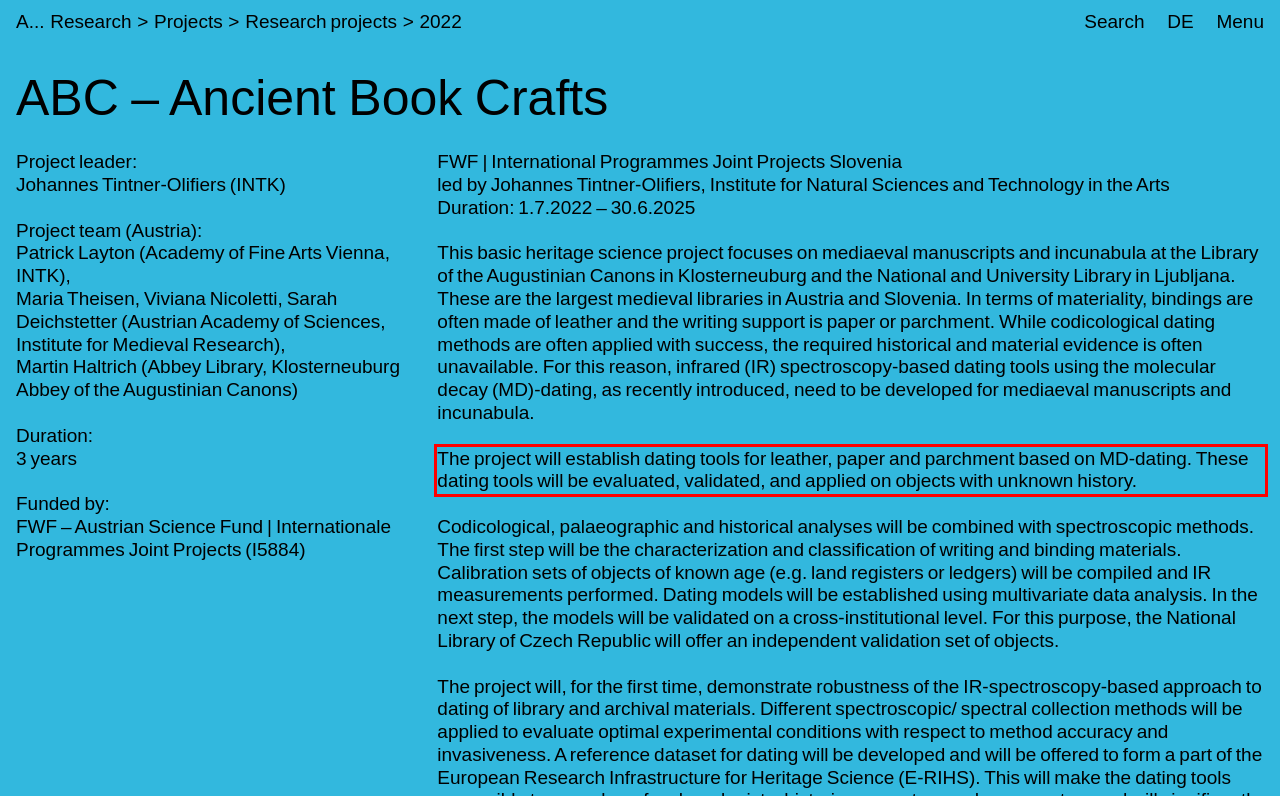Review the webpage screenshot provided, and perform OCR to extract the text from the red bounding box.

The project will establish dating tools for leather, paper and parchment based on MD-dating. These dating tools will be evaluated, validated, and applied on objects with unknown history.